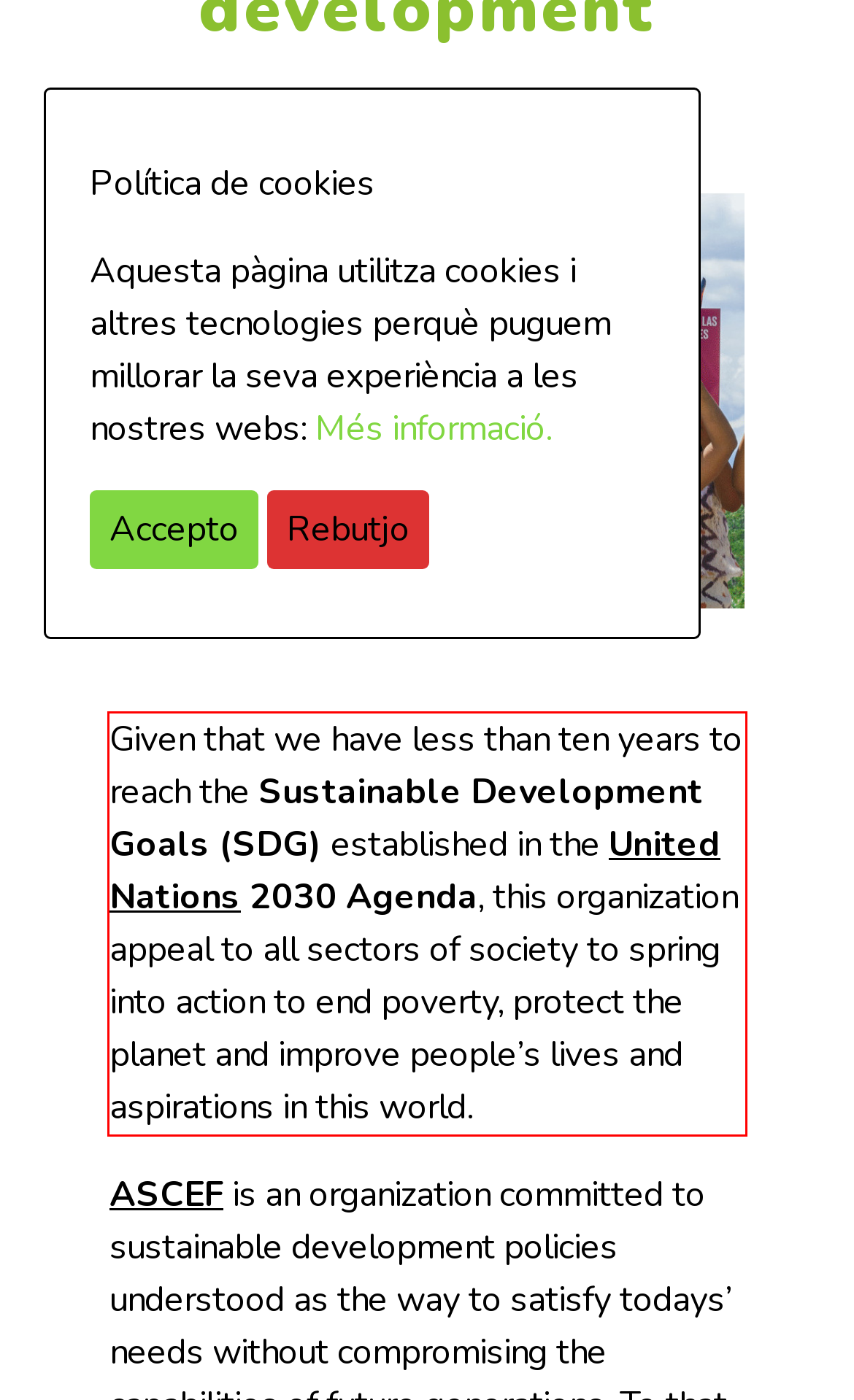Given a screenshot of a webpage containing a red bounding box, perform OCR on the text within this red bounding box and provide the text content.

Given that we have less than ten years to reach the Sustainable Development Goals (SDG) established in the United Nations 2030 Agenda, this organization appeal to all sectors of society to spring into action to end poverty, protect the planet and improve people’s lives and aspirations in this world.